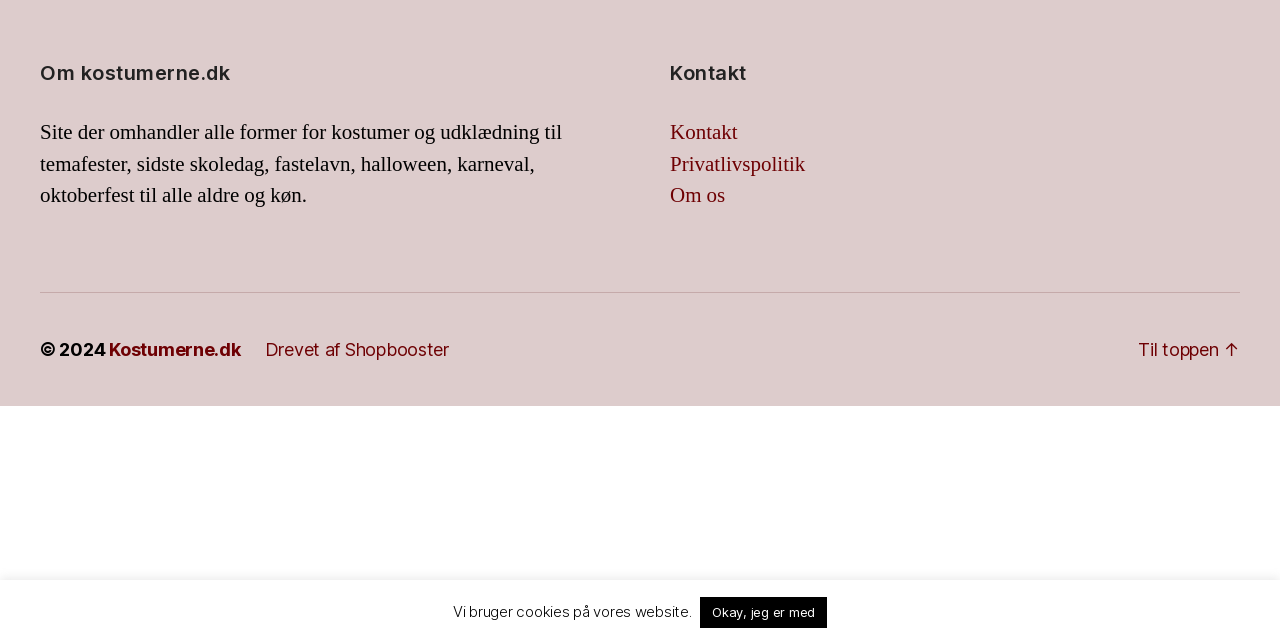Determine the bounding box for the UI element as described: "Kontakt". The coordinates should be represented as four float numbers between 0 and 1, formatted as [left, top, right, bottom].

[0.523, 0.187, 0.576, 0.229]